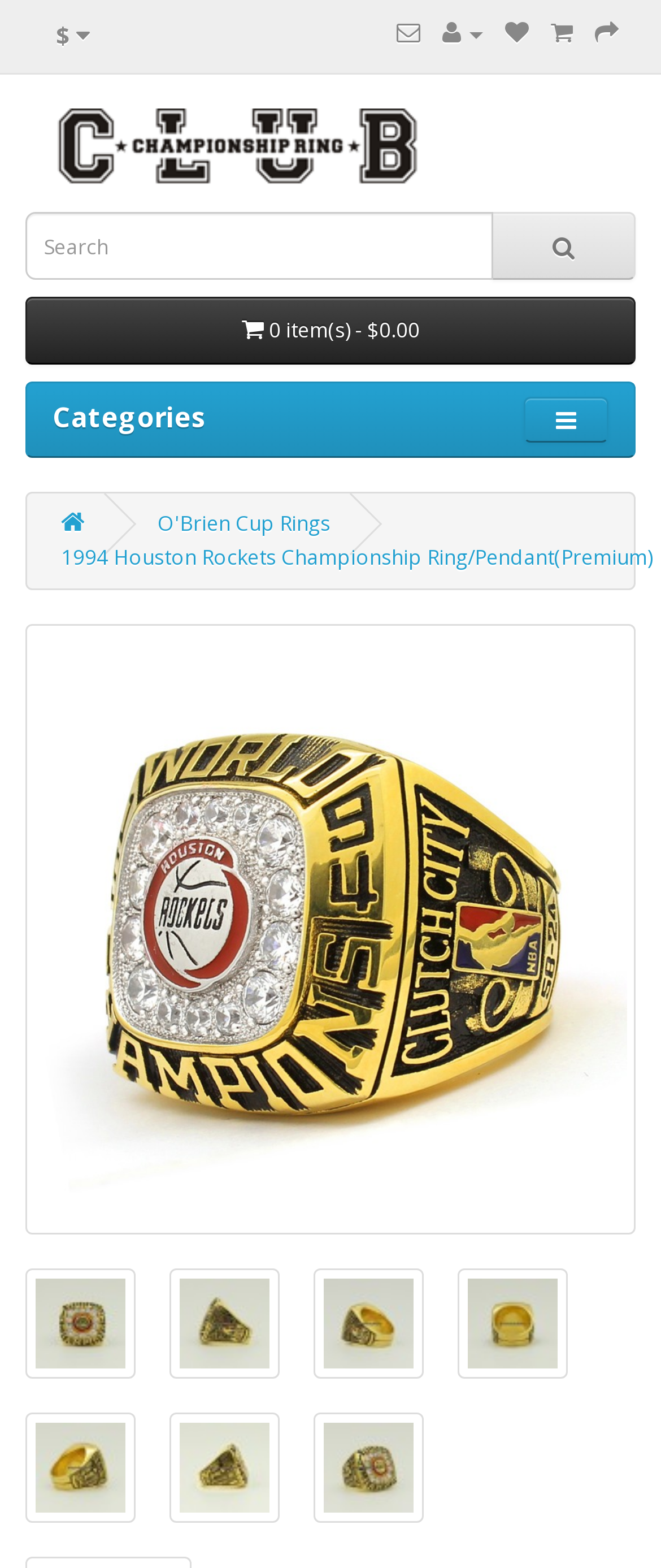Provide a thorough description of this webpage.

The webpage appears to be an e-commerce site, specifically a product page for the 1994 Houston Rockets National Basketball World Championship Ring. 

At the top left corner, there is a button with a dollar sign and a cart icon, followed by a series of social media links. To the right of these icons, the website's logo, "Championship Ring Club", is displayed with an accompanying image. 

Below the logo, there is a search bar with a button on the right side. Next to the search bar, a button displays the number of items in the shopping cart and the total cost. 

On the left side of the page, there is a section labeled "Categories". Below this section, there are several links to other products, including "O'Brien Cup Rings" and multiple instances of the same product, "1994 Houston Rockets Championship Ring/Pendant(Premium)". Each of these links has an accompanying image. 

The images of the product are arranged in a grid-like pattern, taking up most of the page's content area. There are multiple instances of the same product image, each with a corresponding link.